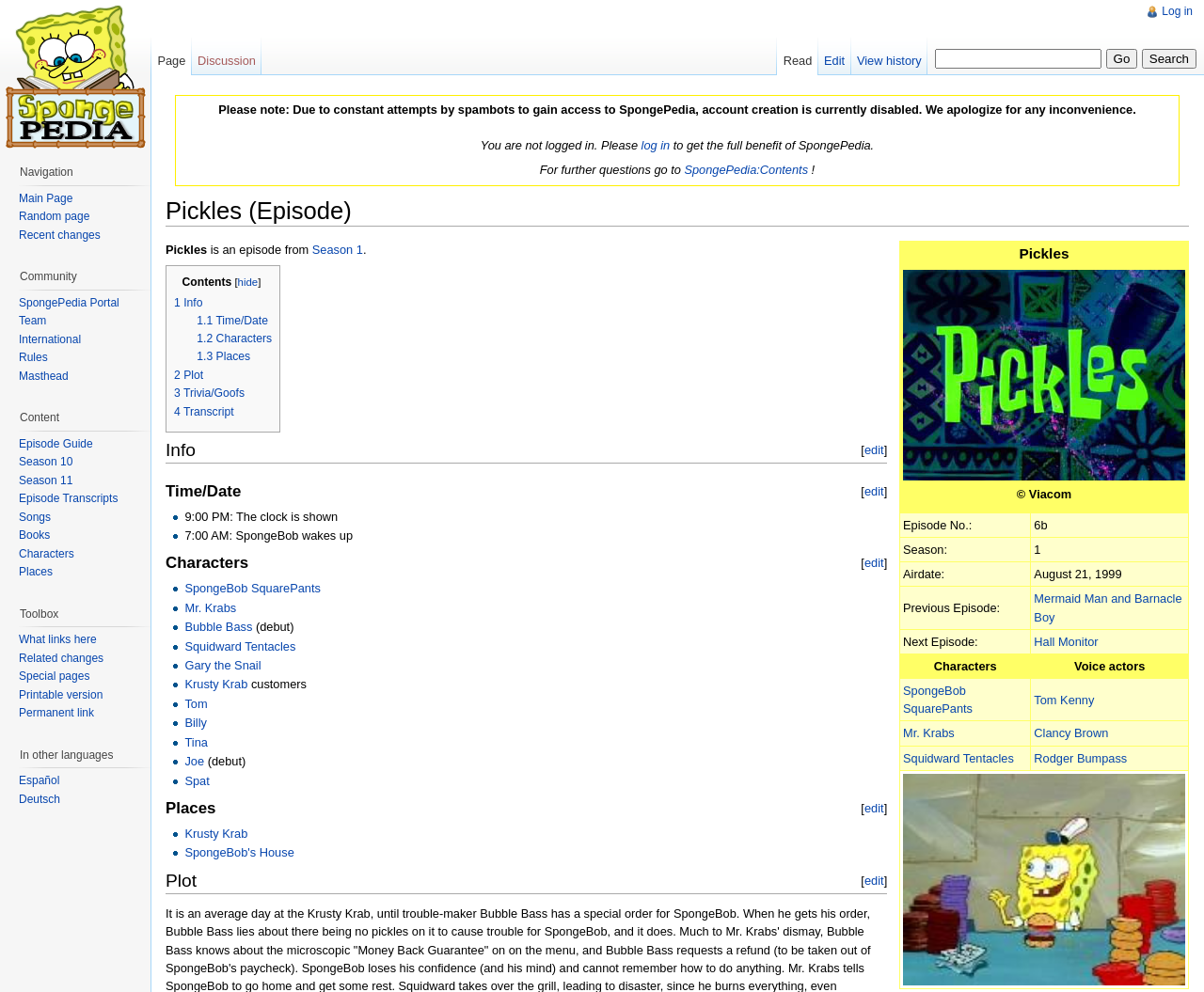What is the episode number of Pickles?
Please provide a comprehensive answer based on the visual information in the image.

The answer can be found in the table with the episode information, where the 'Episode No.' column has the value '6b'.